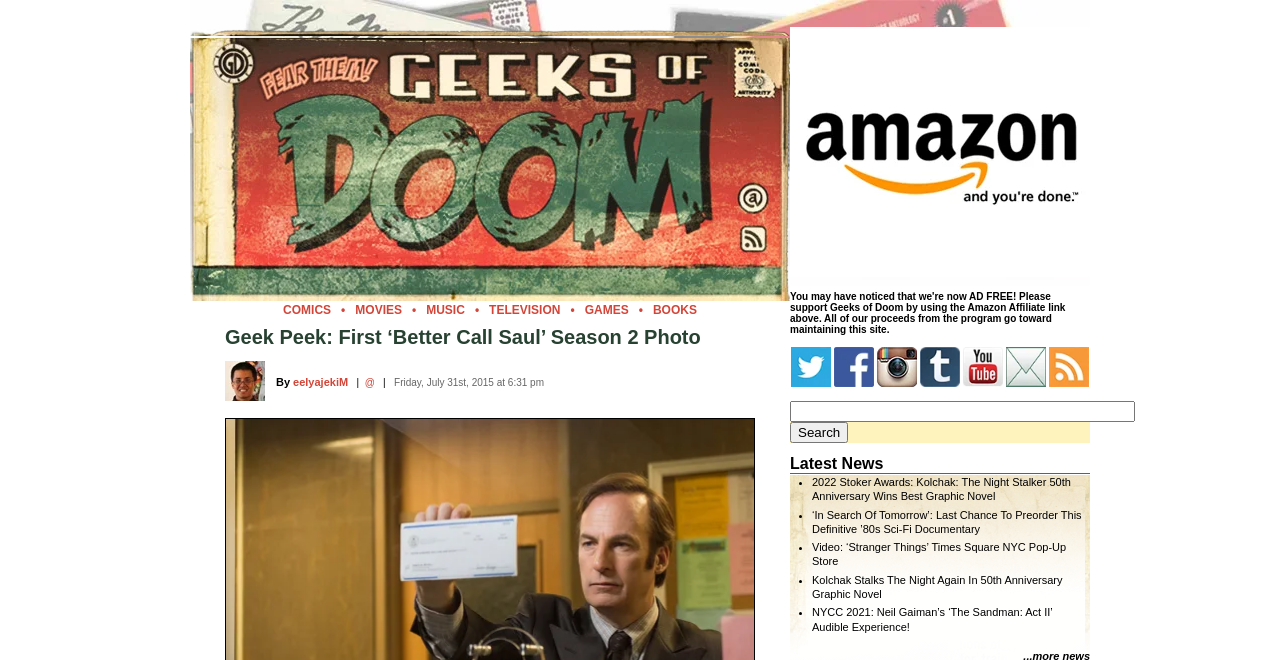Describe all visible elements and their arrangement on the webpage.

This webpage is about Geeks of Doom, a website that covers various topics such as comics, movies, music, television, games, and books. At the top of the page, there is a header section with a logo and a navigation menu that includes links to different categories.

Below the header, there is a large image that takes up most of the width of the page. To the right of the image, there are four smaller images arranged vertically, each with a heading above it.

Further down the page, there is a section with a heading that reads "Geek Peek: First ‘Better Call Saul’ Season 2 Photo". This section contains a brief article about the TV show Better Call Saul, with a photo from the show's second season.

On the right-hand side of the page, there is a sidebar with several sections. The top section contains links to Amazon.com, with a message encouraging users to support Geeks of Doom by using the Amazon affiliate link. Below this, there are sections with links to Geeks of Doom's social media profiles on Twitter, Facebook, Instagram, Tumblr, and YouTube, as well as a link to subscribe to the website's email digest.

Throughout the page, there are several images and icons, including a logo for Geeks of Doom and icons for the different social media platforms. The overall layout of the page is clean and easy to navigate, with clear headings and concise text.